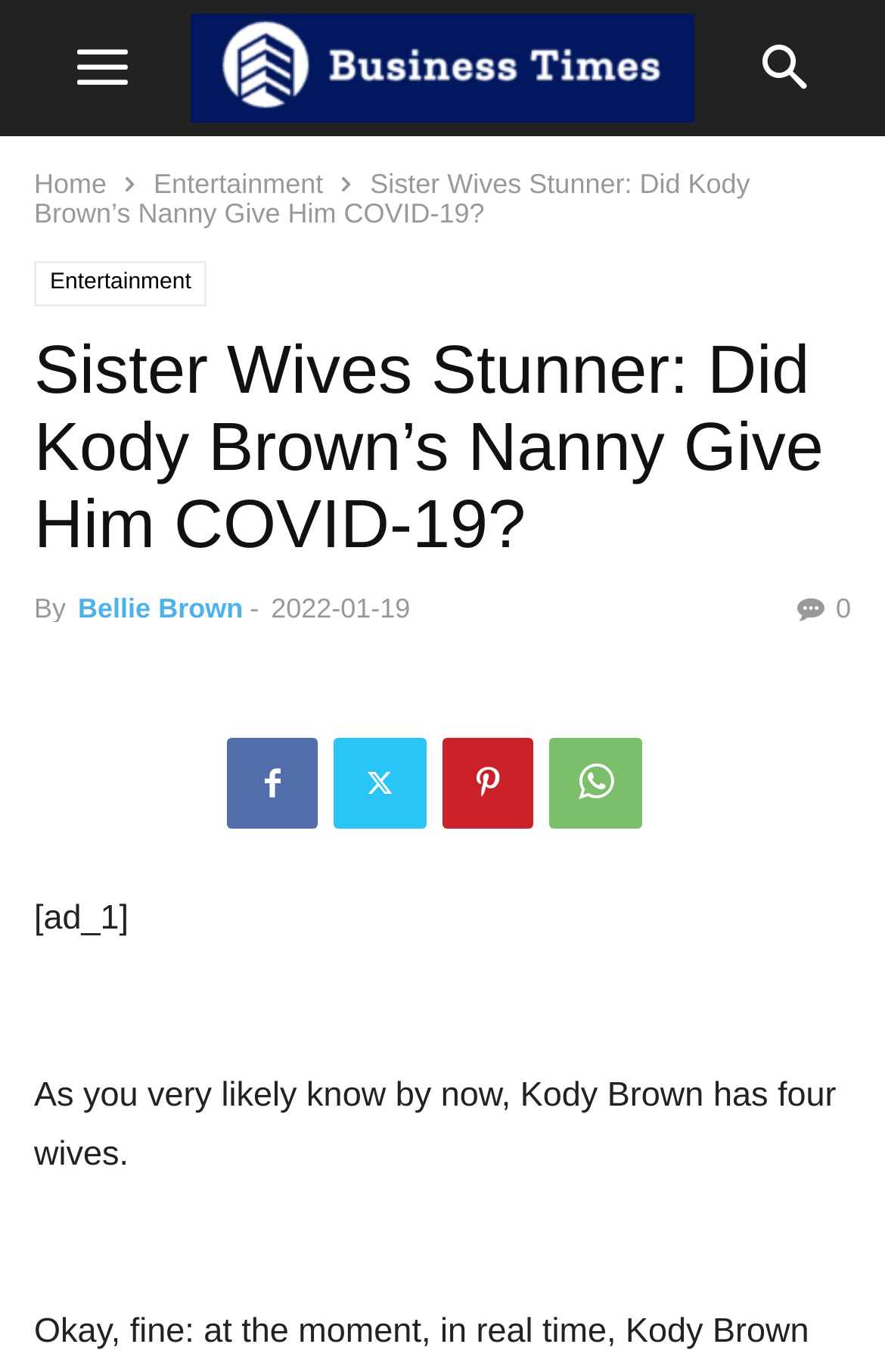Carefully observe the image and respond to the question with a detailed answer:
Who wrote the article?

The author of the article is mentioned in the webpage as 'Bellie Brown', which is a link element with the text 'Bellie Brown'.